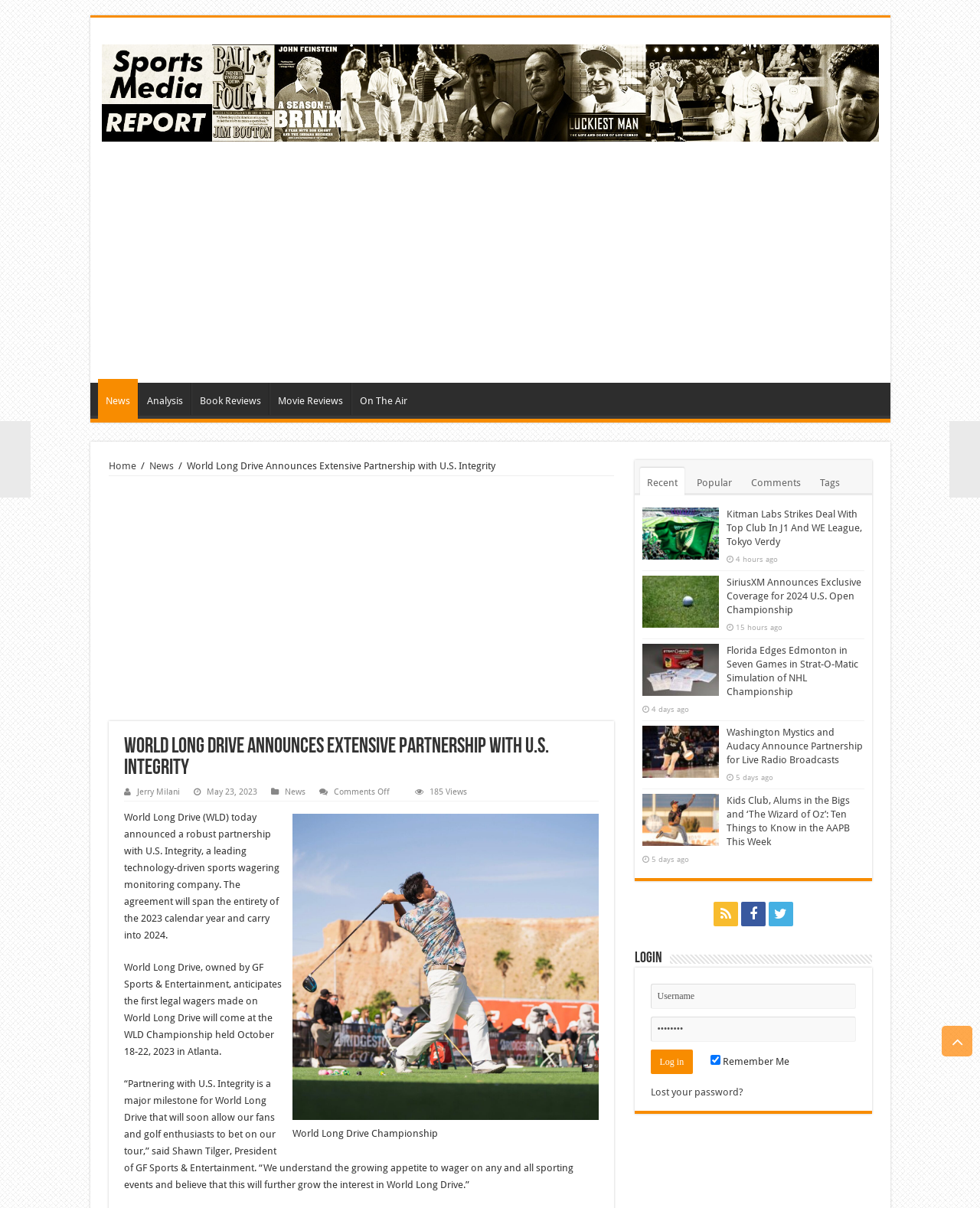Can you give a comprehensive explanation to the question given the content of the image?
What is the purpose of the partnership between World Long Drive and U.S. Integrity?

I found the answer by looking at the StaticText element with the text '...will soon allow our fans and golf enthusiasts to bet on our tour...' which is located in the main content area of the webpage.